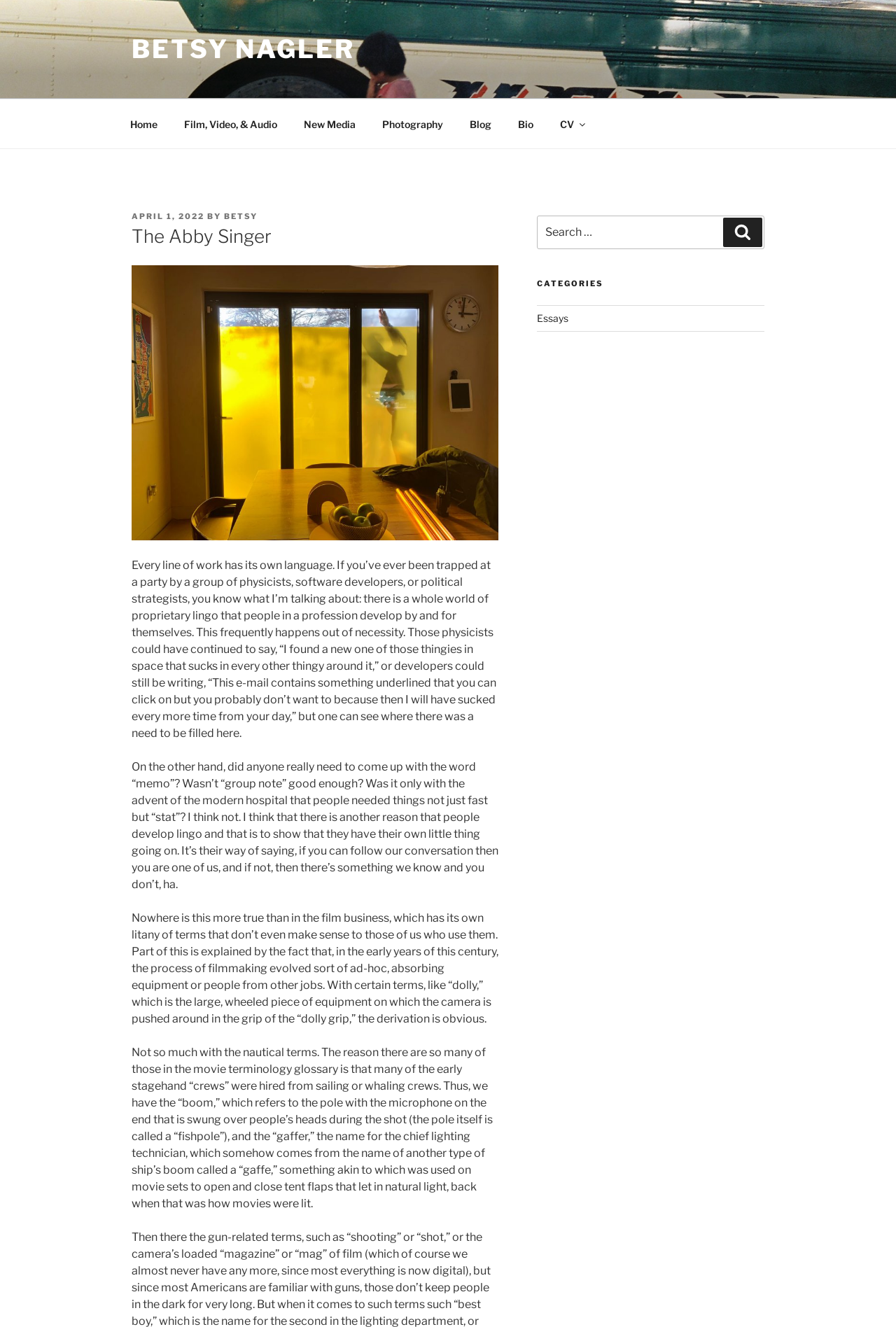Please specify the bounding box coordinates of the clickable section necessary to execute the following command: "Read the blog post 'The Abby Singer'".

[0.147, 0.169, 0.556, 0.188]